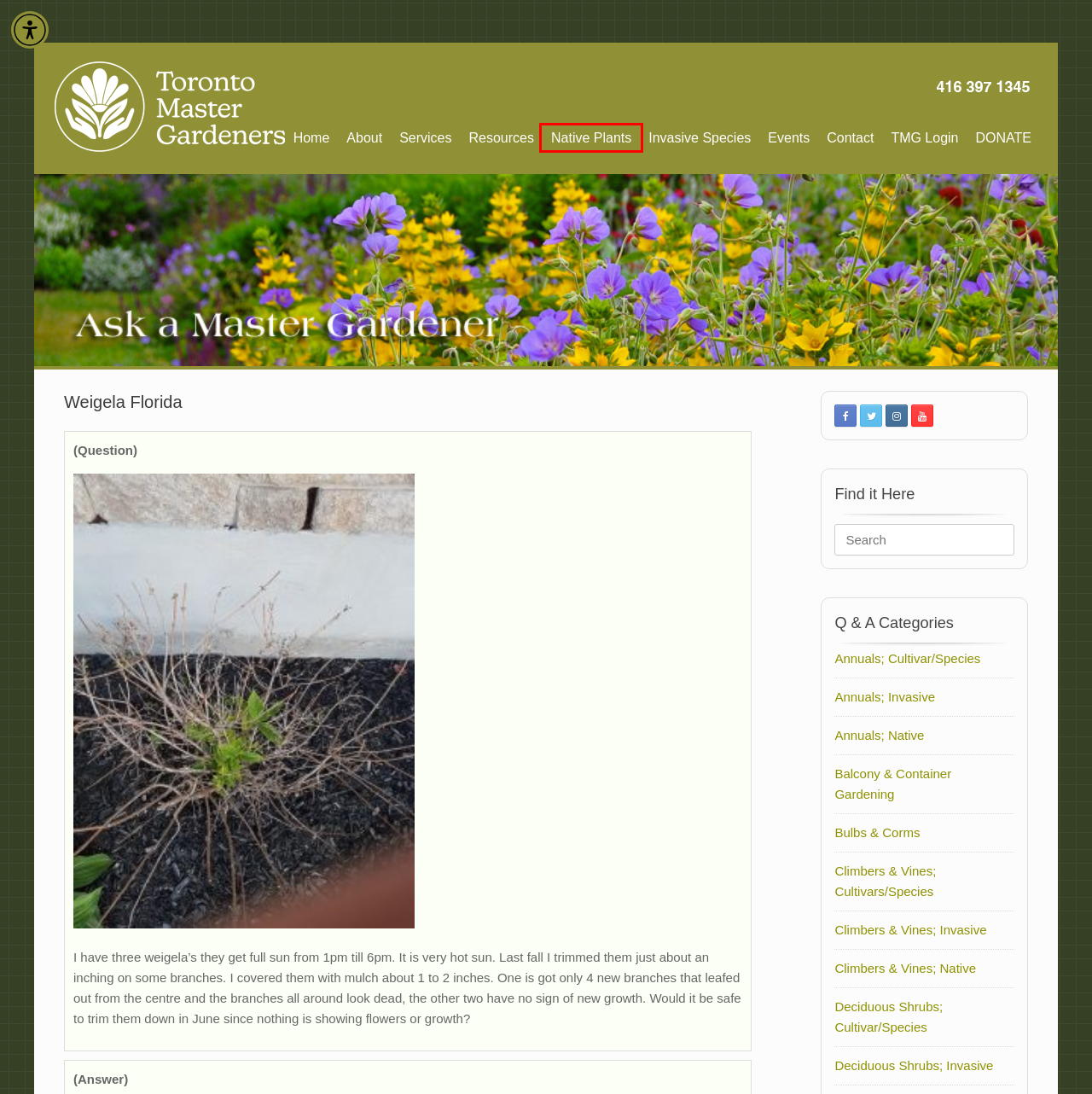You are provided with a screenshot of a webpage highlighting a UI element with a red bounding box. Choose the most suitable webpage description that matches the new page after clicking the element in the bounding box. Here are the candidates:
A. Toronto Master Gardeners – Helping Gardeners
B. Annuals; Native – Toronto Master Gardeners
C. Balcony & Container Gardening – Toronto Master Gardeners
D. Native Plants – Toronto Master Gardeners
E. Invasive Species Initiative – Toronto Master Gardeners
F. Deciduous Shrubs; Invasive – Toronto Master Gardeners
G. Annuals; Cultivar/Species – Toronto Master Gardeners
H. Events from June 14 – June 28 – Toronto Master Gardeners

D